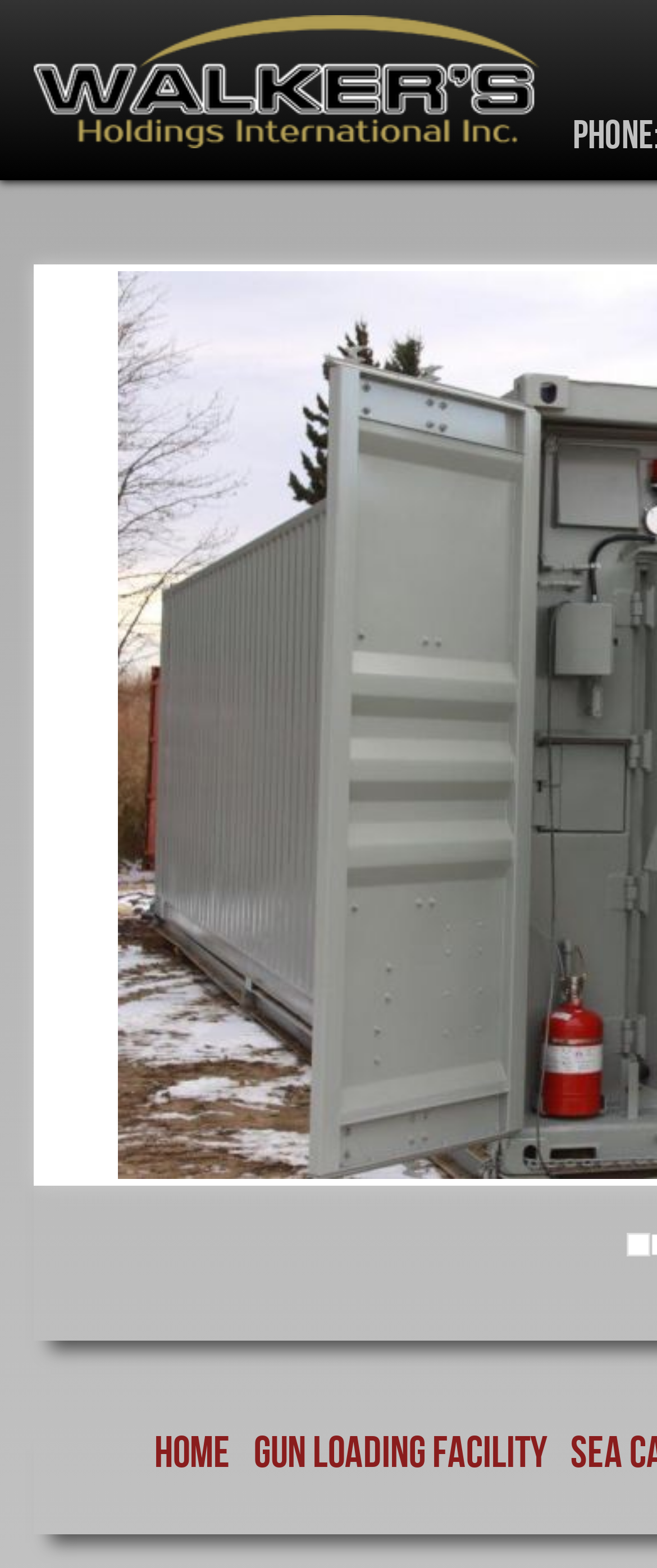What is the first menu item on the webpage? Please answer the question using a single word or phrase based on the image.

Home